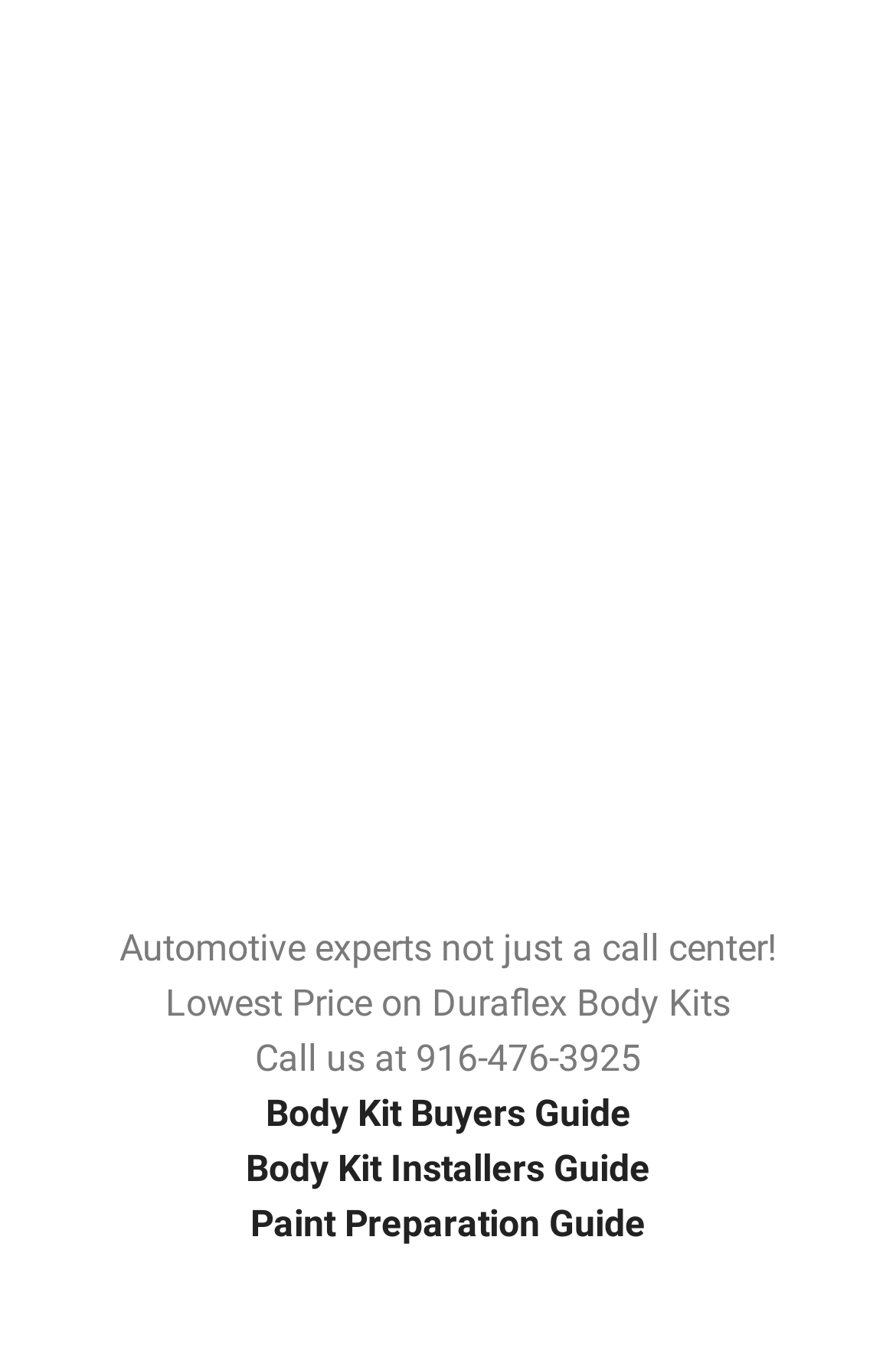What is the company name?
Utilize the image to construct a detailed and well-explained answer.

The company name can be found in the image element at the top of the webpage, which has a bounding box of [0.115, 0.091, 0.885, 0.343]. The OCR text of this image is 'Driven By Style LLC'.